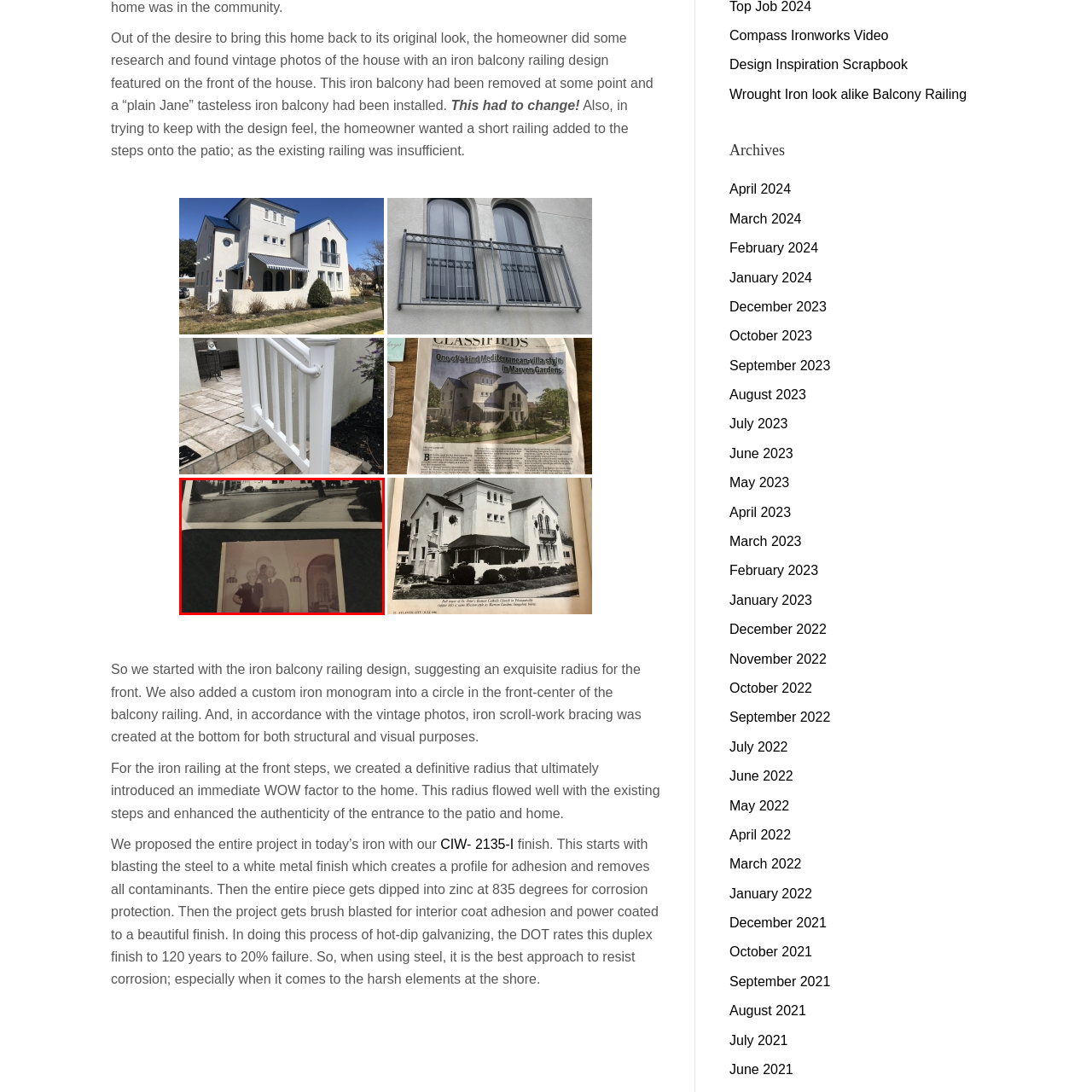What is the theme emphasized by the contrasting images?
Analyze the image within the red bounding box and respond to the question with a detailed answer derived from the visual content.

The contrasting images of the old and new house emphasize the theme of restoration and the journey of maintaining architectural heritage, resonating with the homeowner's desire to return the house to its original charm as inspired by discovered vintage photos.